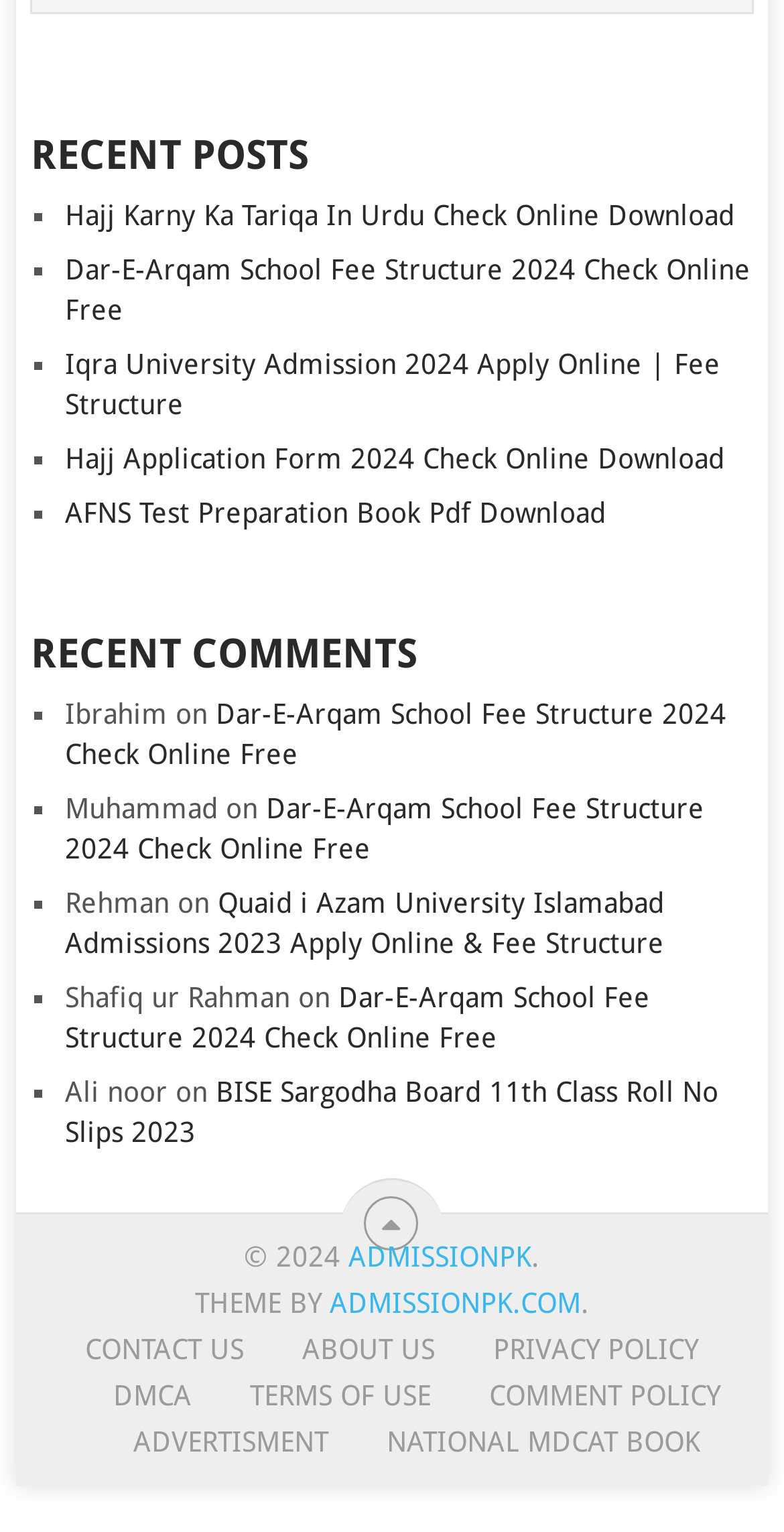Please specify the bounding box coordinates of the element that should be clicked to execute the given instruction: 'Click on the 'Hajj Karny Ka Tariqa In Urdu Check Online Download' link'. Ensure the coordinates are four float numbers between 0 and 1, expressed as [left, top, right, bottom].

[0.083, 0.13, 0.937, 0.151]